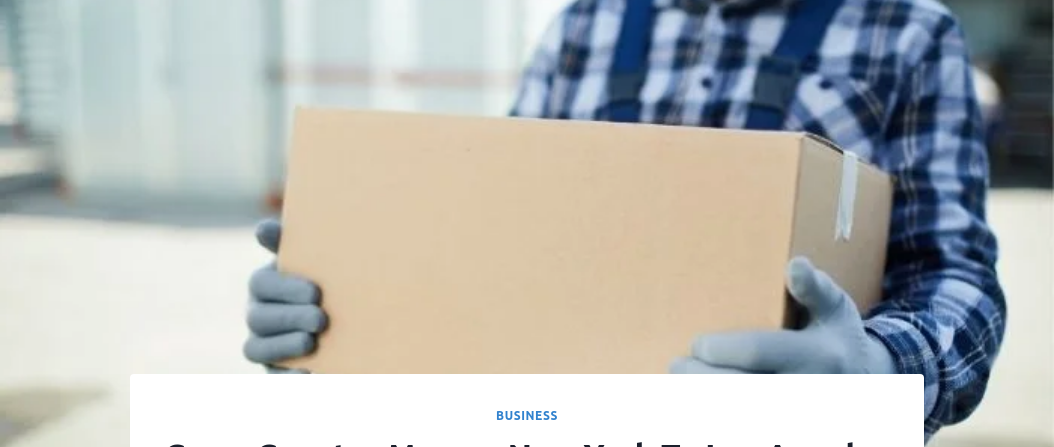Write a descriptive caption for the image, covering all notable aspects.

The image features a worker in a plaid shirt and gloves, holding a cardboard box with both hands, symbolizing the essence of the moving industry. The backdrop appears to be a commercial or industrial setting, possibly indicating a warehouse or loading area. This visual perfectly complements the theme of the article, which discusses cross-country moving services from New York to Los Angeles. The heading "Cross Country Movers New York To Los Angeles" prominently positions the image within the context of relocation and logistics, while the accompanying "BUSINESS" label suggests a focus on professional services in this sector, catering to individuals planning significant moves.